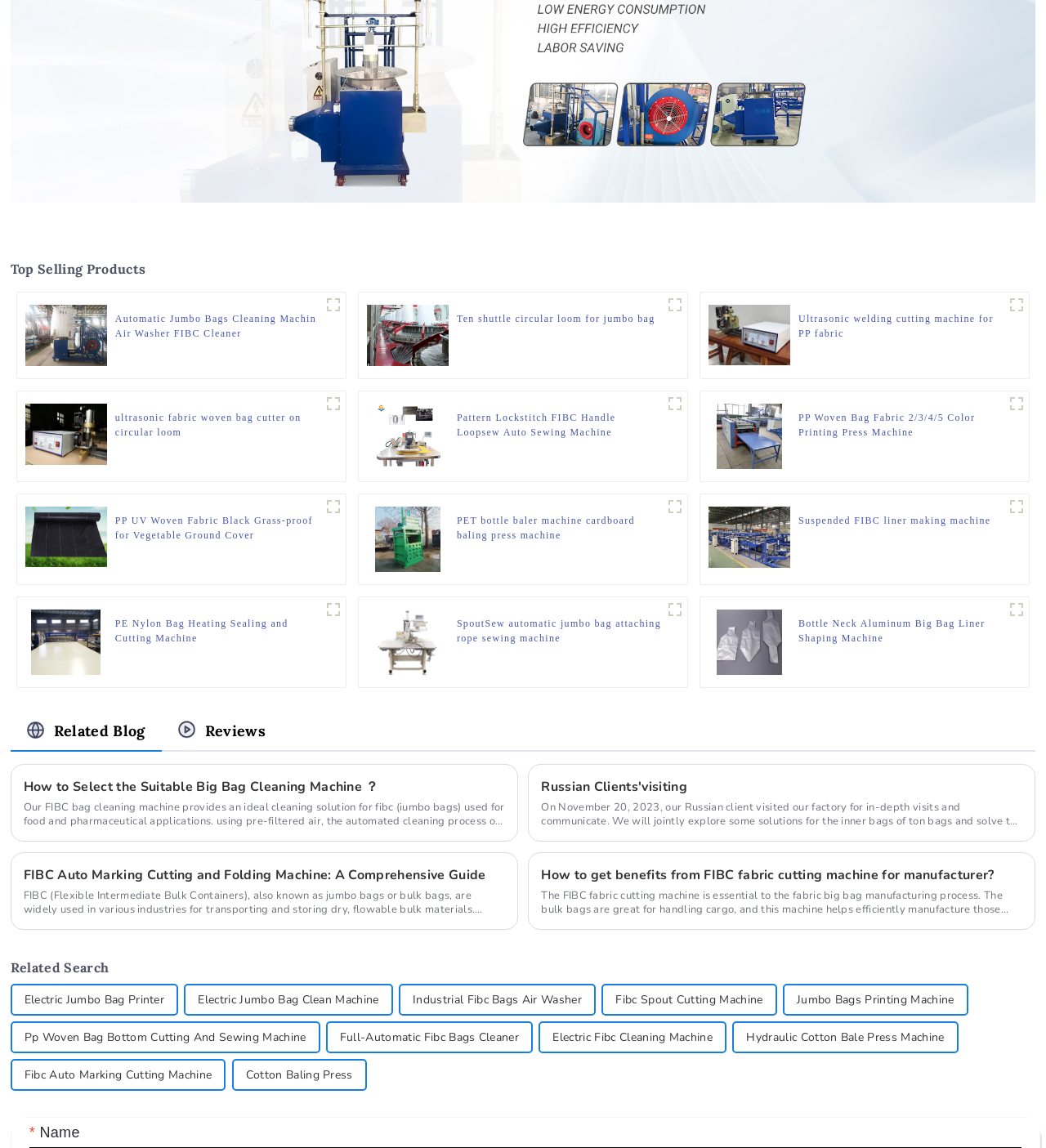Give a one-word or phrase response to the following question: How many figures are on the webpage?

12